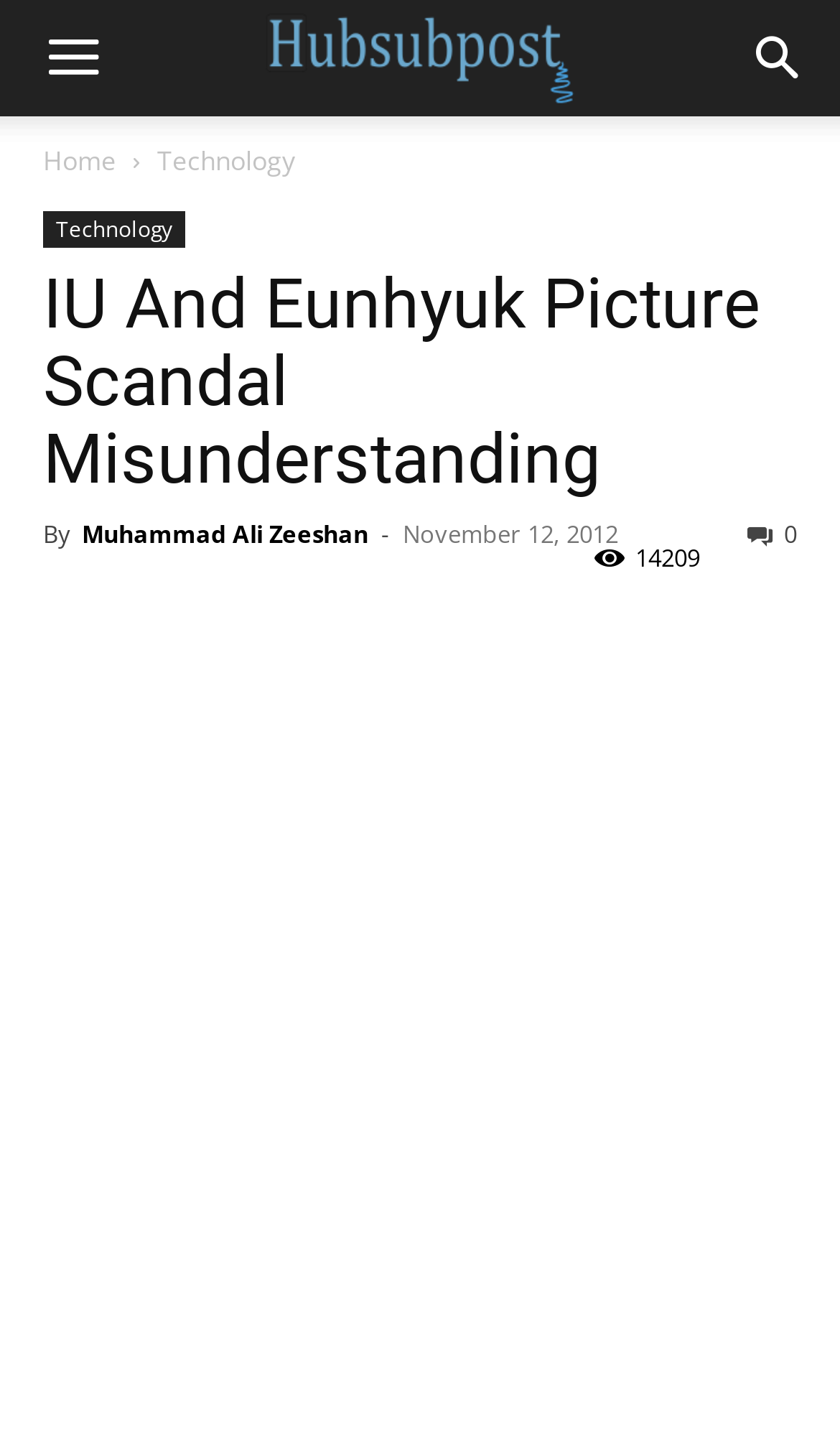Provide the bounding box coordinates of the area you need to click to execute the following instruction: "view technology category".

[0.187, 0.099, 0.351, 0.125]